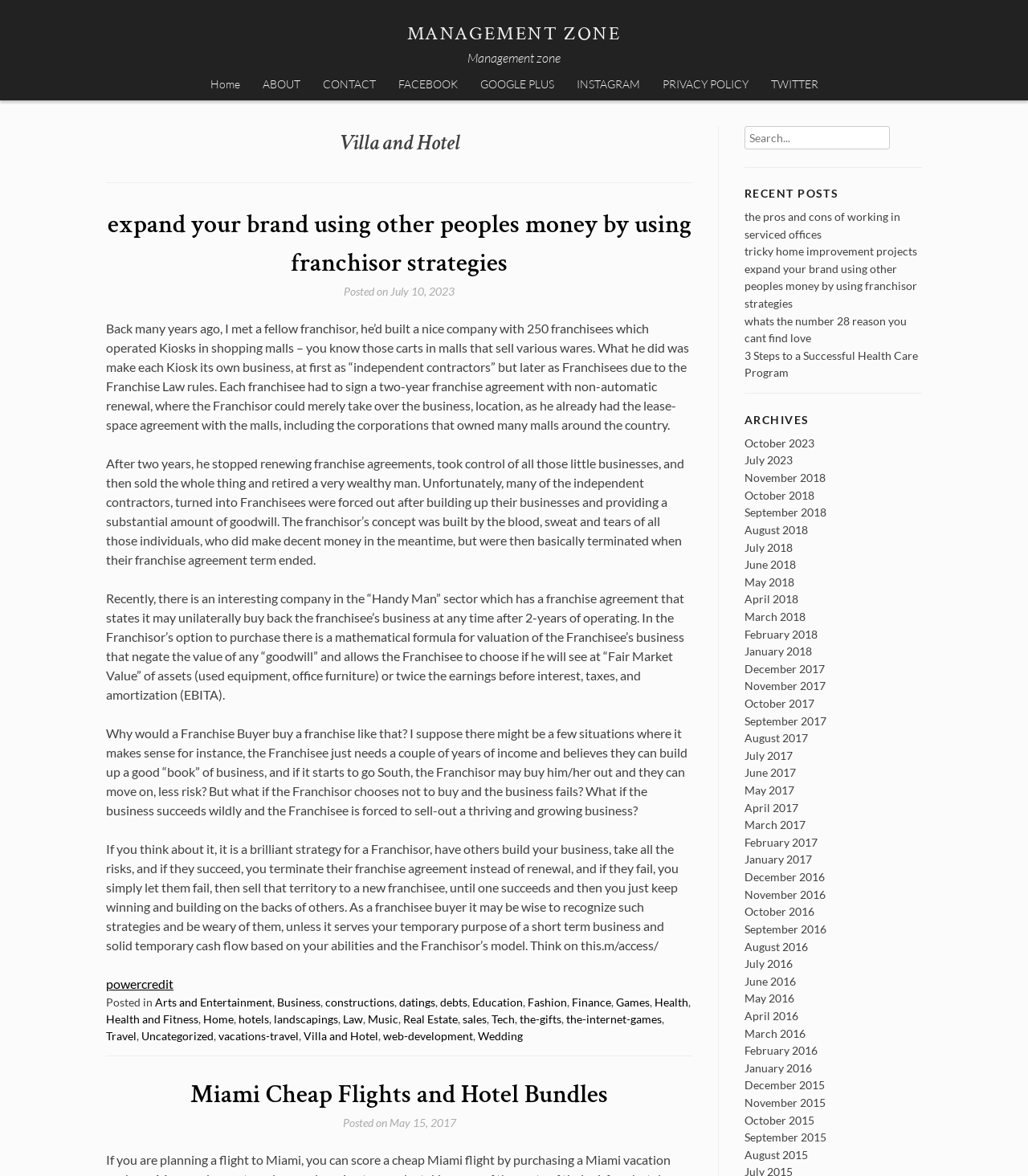Determine the bounding box coordinates of the region that needs to be clicked to achieve the task: "Visit Miami Cheap Flights and Hotel Bundles".

[0.185, 0.917, 0.591, 0.945]